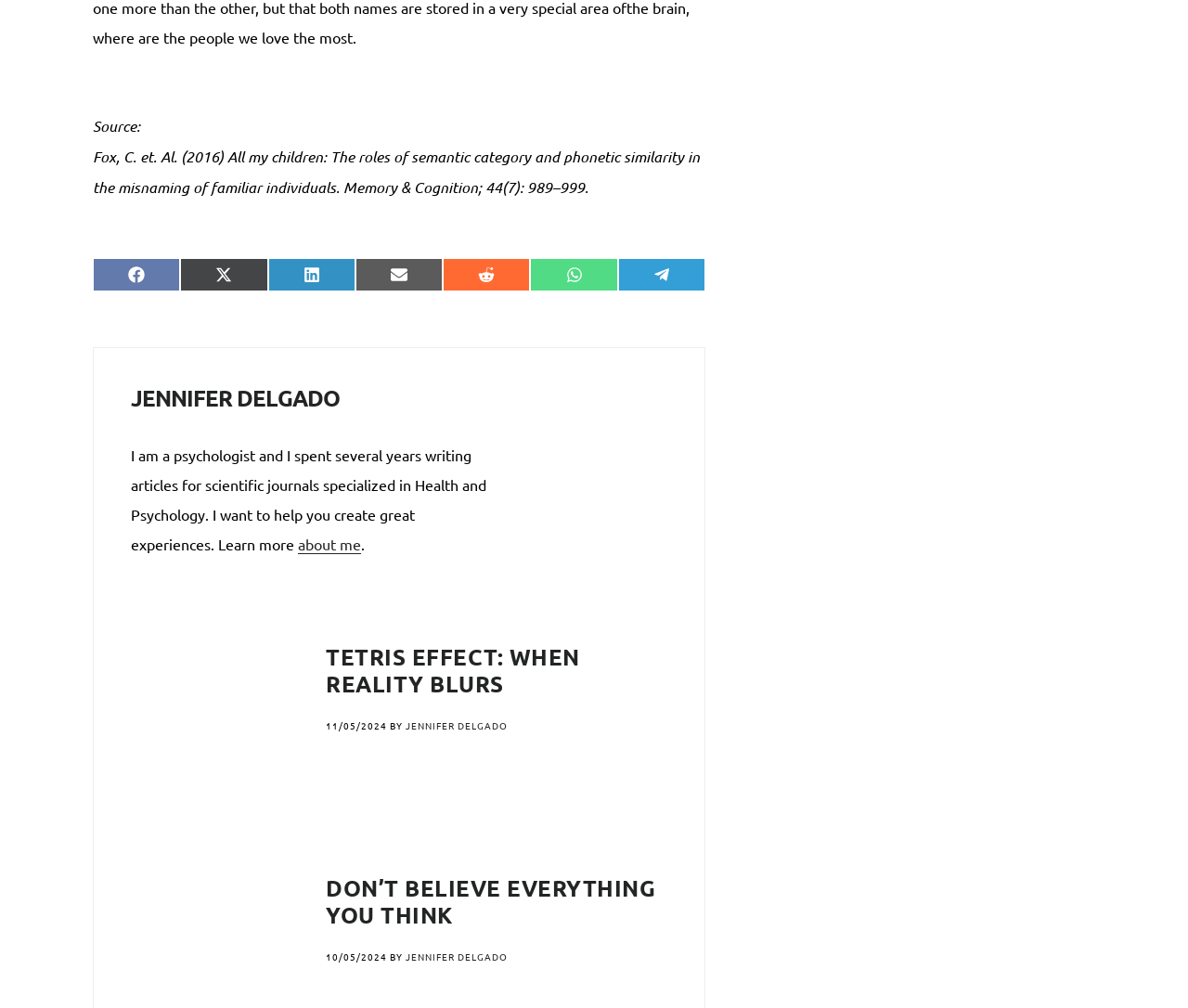Respond to the question below with a single word or phrase:
Who is the author of the article 'Tetris Effect: When reality blurs'?

Jennifer Delgado